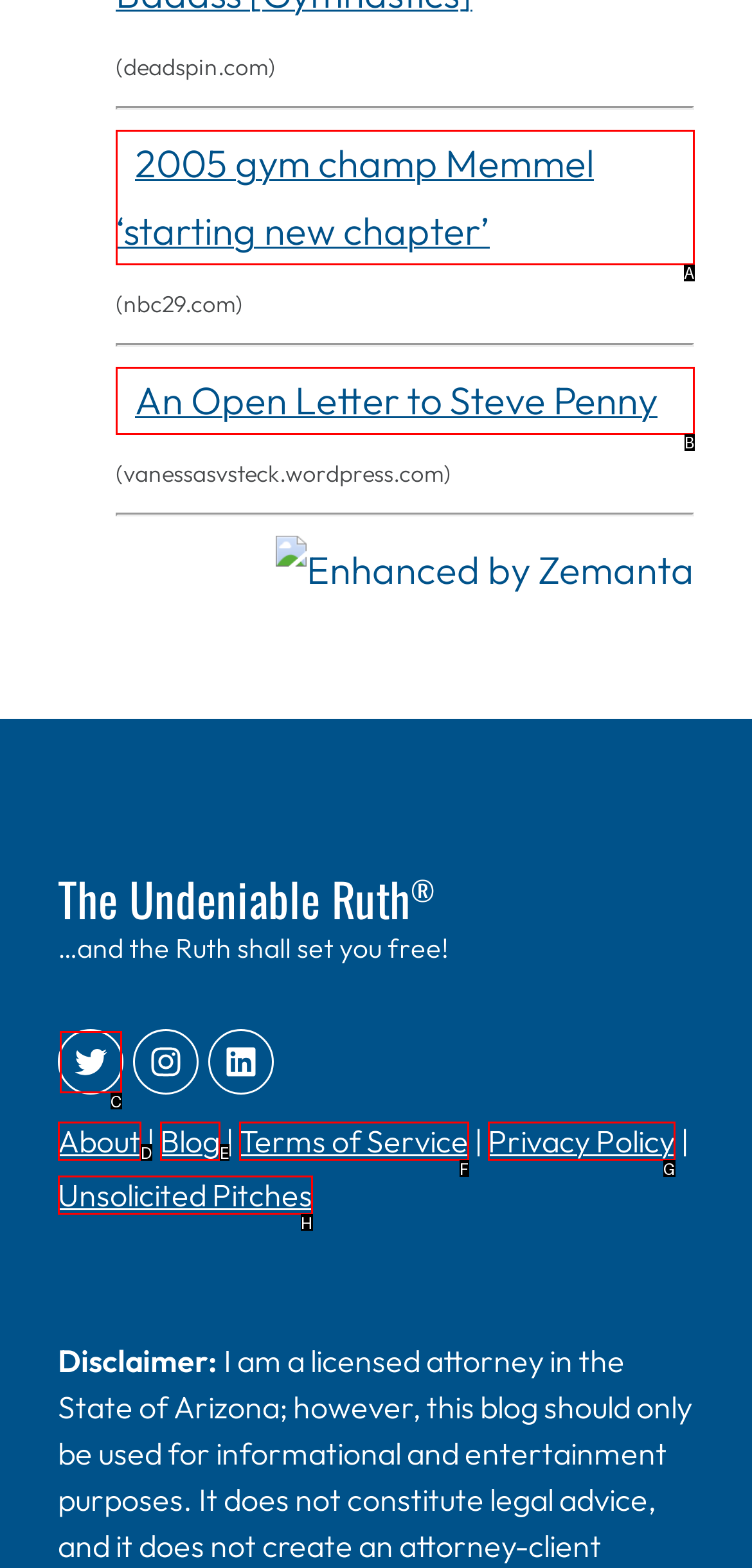Identify the option that corresponds to the given description: Terms of Service. Reply with the letter of the chosen option directly.

F